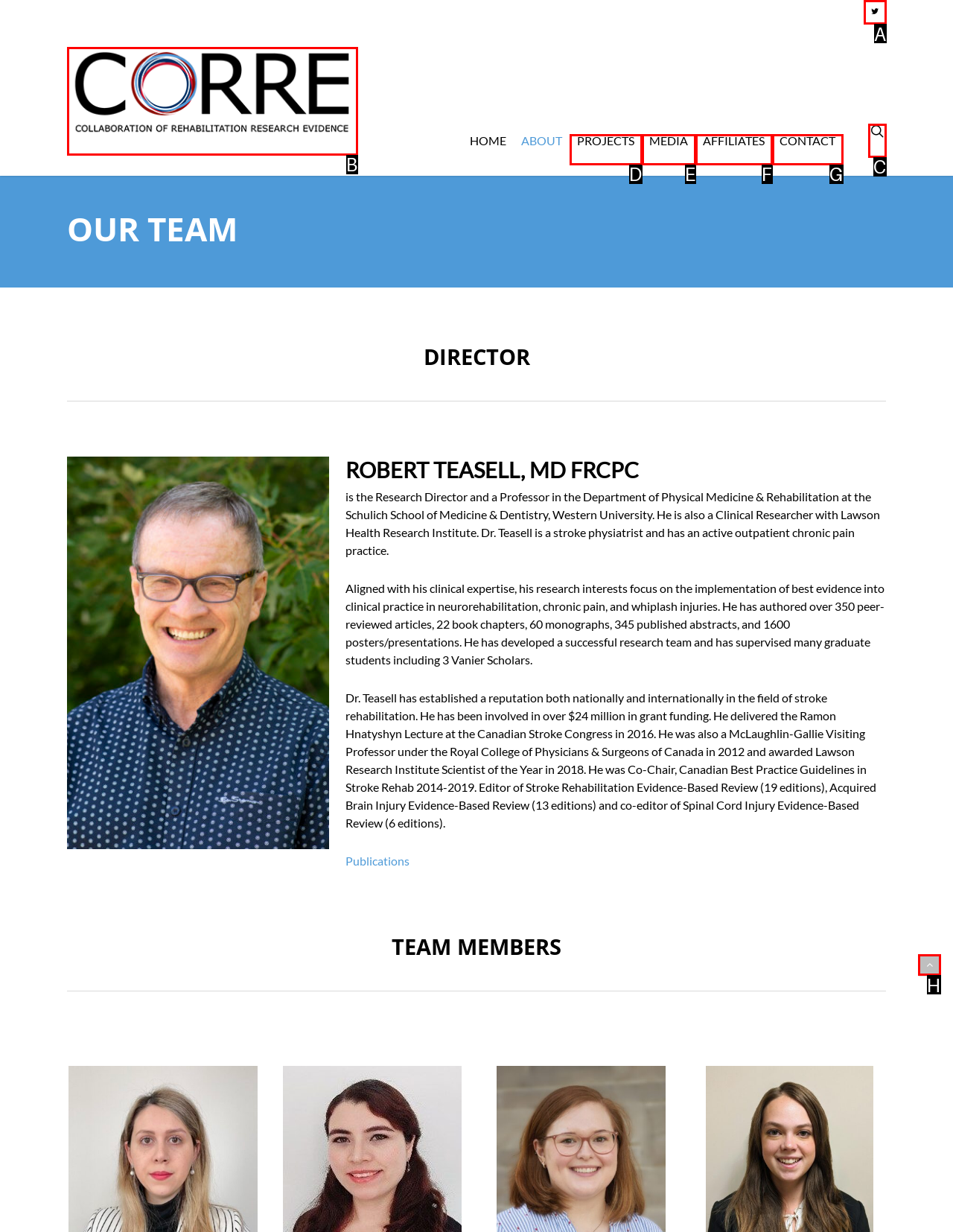Identify the correct UI element to click for the following task: go back to top Choose the option's letter based on the given choices.

H